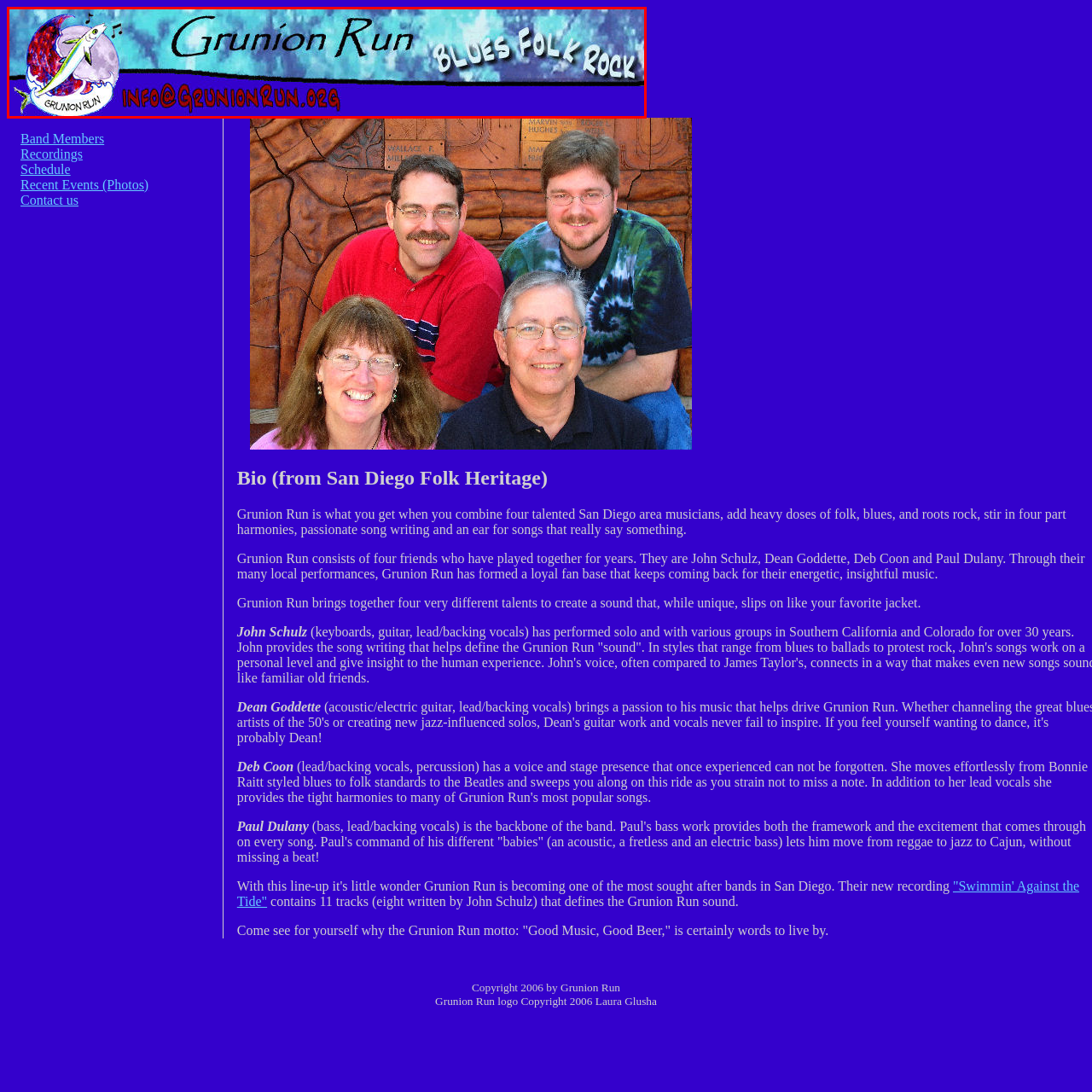Offer a detailed explanation of the elements found within the defined red outline.

The image features the logo and slogan of the musical group Grunion Run, prominently displayed at the top of the webpage. The design incorporates vibrant hues of blue and a playful artistic style. The logo showcases a stylized fish alongside flowing musical notes, symbolizing the band's lively, coastal vibe. Boldly branded text announces "Grunion Run," complemented by the phrase "BLUES FOLK ROCK," highlighting the band's genre. Below, the contact information "info@grunionrun.org" invites fans and potential collaborators to connect. This visually engaging header emphasizes the band's identity and musical offerings, effectively capturing the essence of Grunion Run.